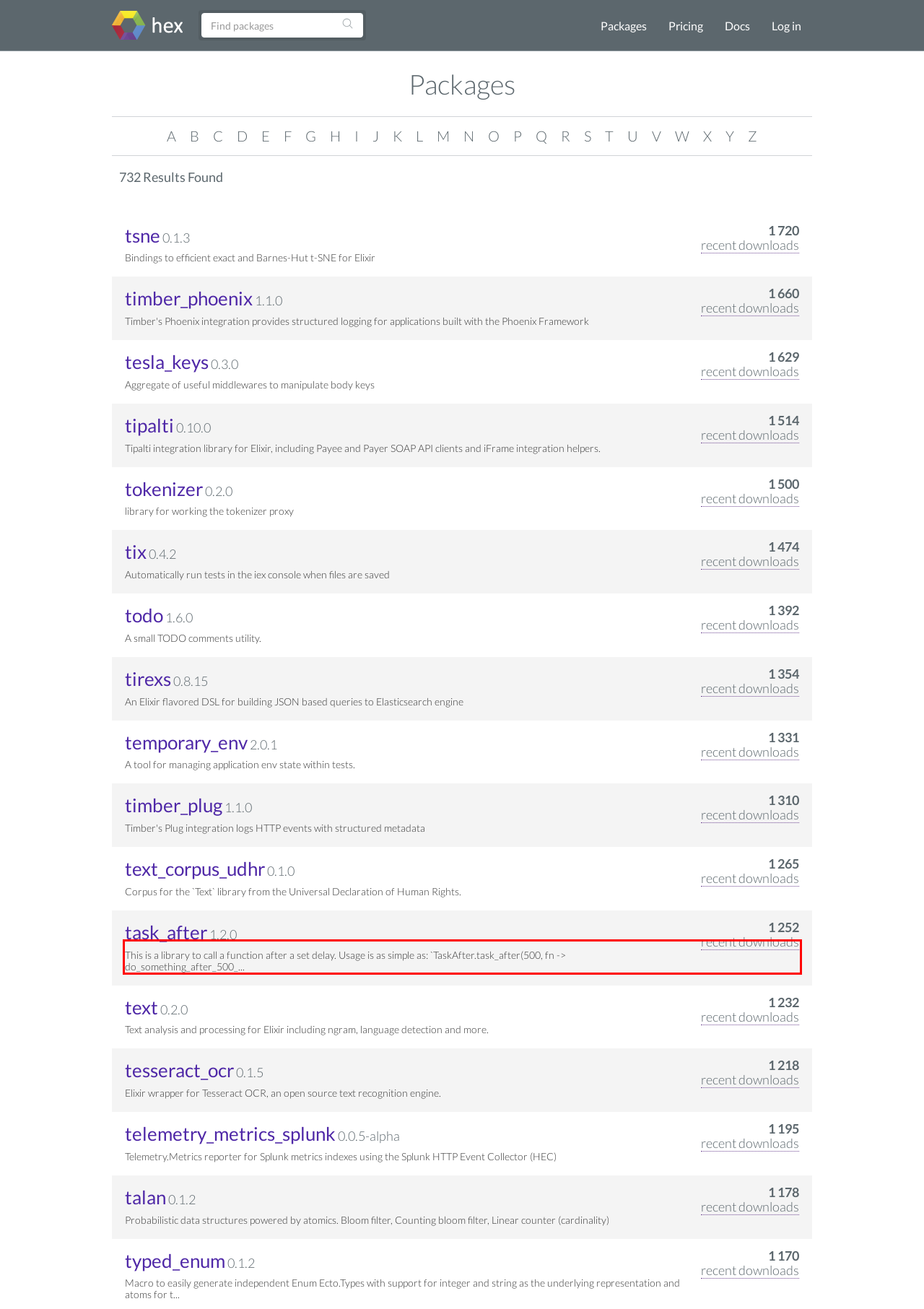The screenshot provided shows a webpage with a red bounding box. Apply OCR to the text within this red bounding box and provide the extracted content.

This is a library to call a function after a set delay. Usage is as simple as: `TaskAfter.task_after(500, fn -> do_something_after_500_...